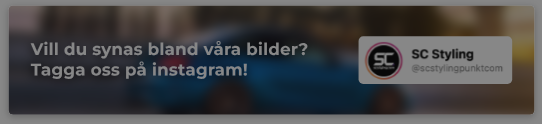Explain in detail what you see in the image.

This image features a promotional banner from SC Styling, encouraging viewers to share their photos by tagging the company on Instagram. The background suggests a dynamic environment, likely showcasing cars or automotive styling, emphasizing community engagement and interaction. Prominently displayed is the message in Swedish: "Vill du synas bland våra bilder? Tagga oss på instagram!" which translates to "Do you want to be featured in our photos? Tag us on Instagram!" The banner also includes the SC Styling logo along with the Instagram handle, inviting users to connect and showcase their own styled vehicles. This creates a vibrant and interactive community around automotive enthusiasm.